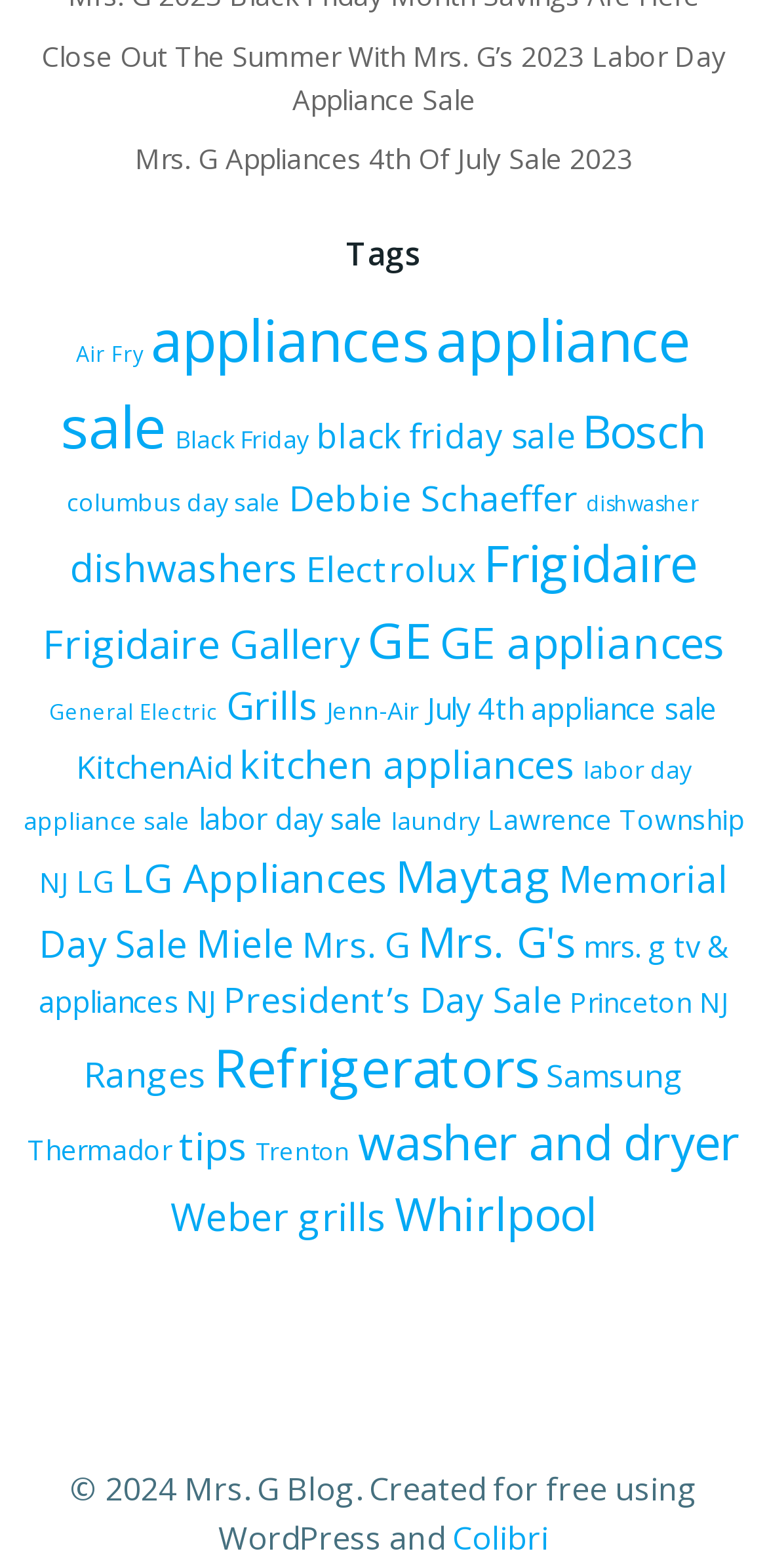Using the webpage screenshot, locate the HTML element that fits the following description and provide its bounding box: "Maytag".

[0.515, 0.54, 0.718, 0.578]